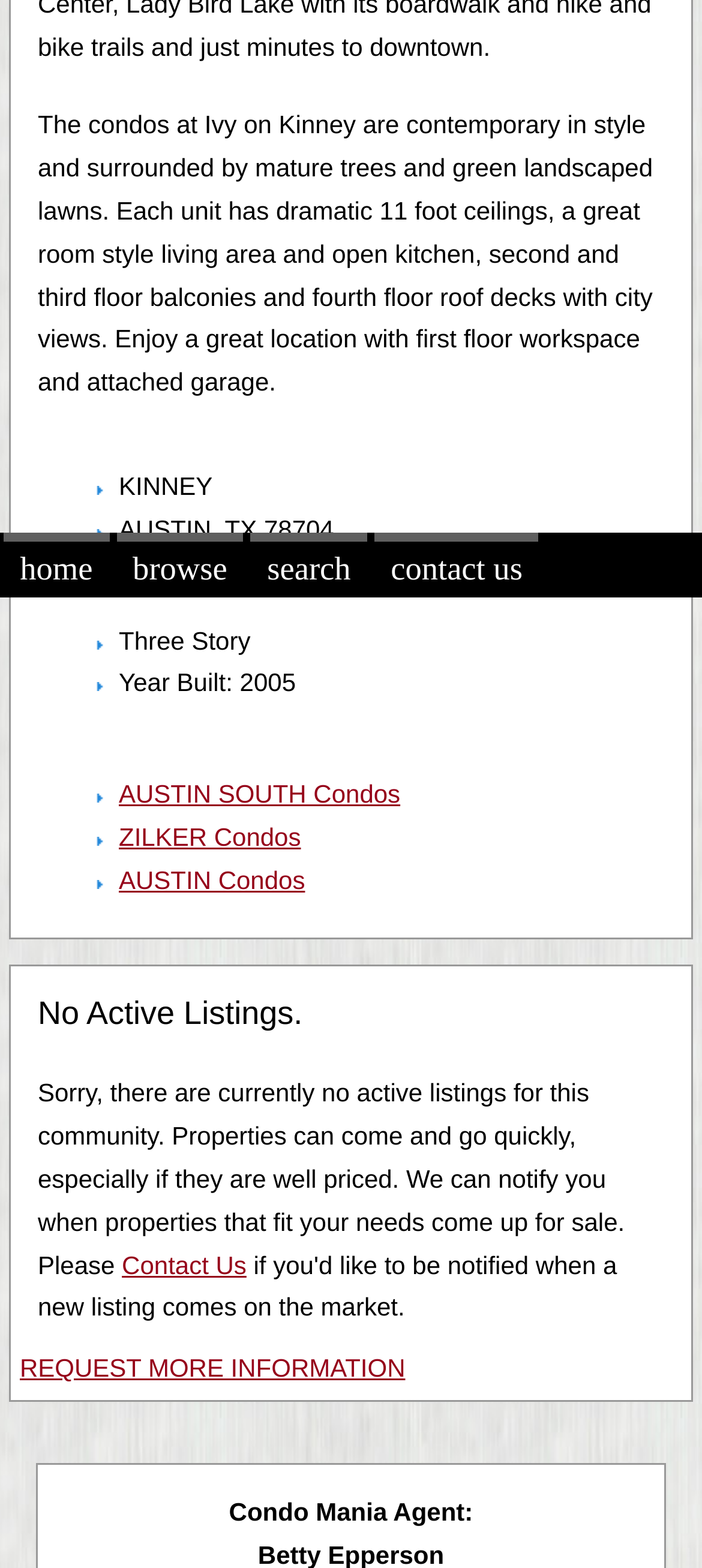Based on the element description, predict the bounding box coordinates (top-left x, top-left y, bottom-right x, bottom-right y) for the UI element in the screenshot: Home

[0.005, 0.34, 0.155, 0.381]